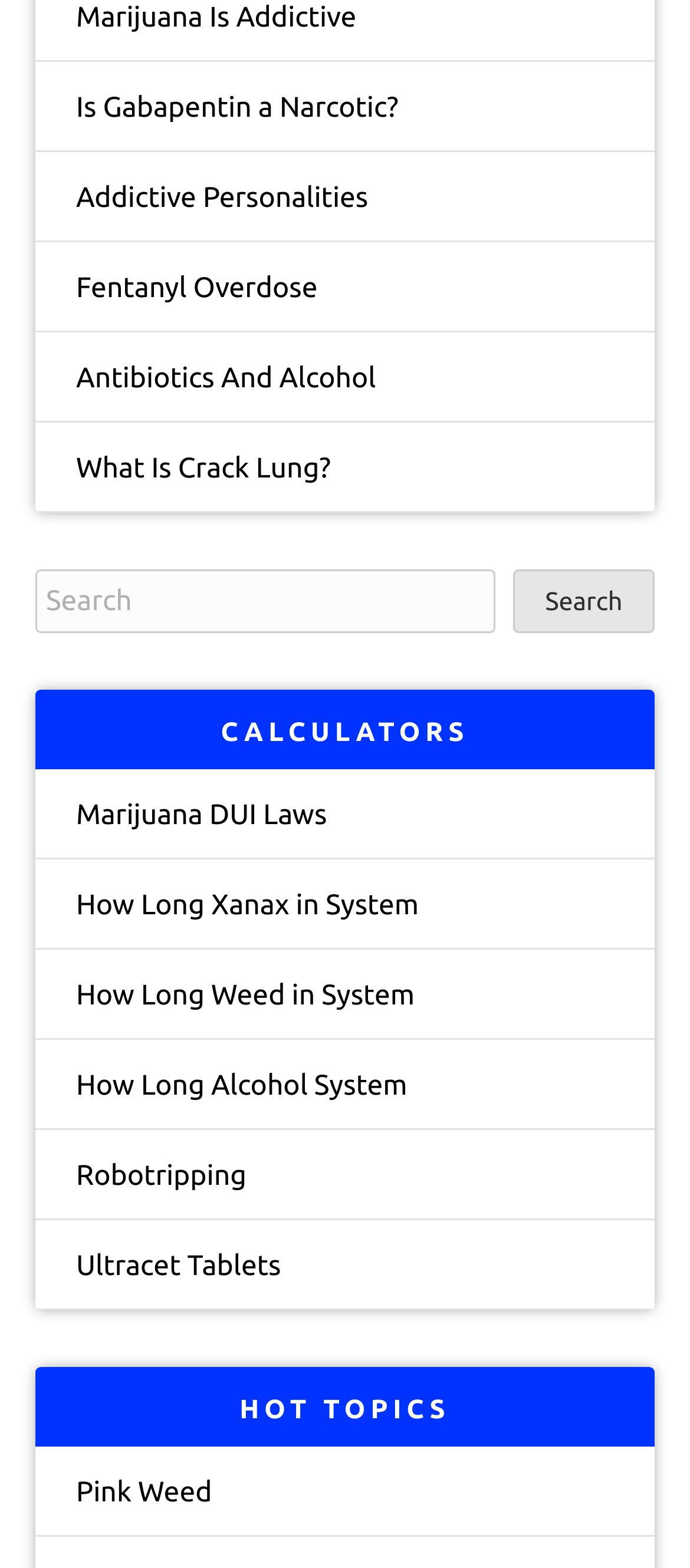Identify the bounding box coordinates for the region of the element that should be clicked to carry out the instruction: "Search for a topic". The bounding box coordinates should be four float numbers between 0 and 1, i.e., [left, top, right, bottom].

[0.051, 0.363, 0.718, 0.403]